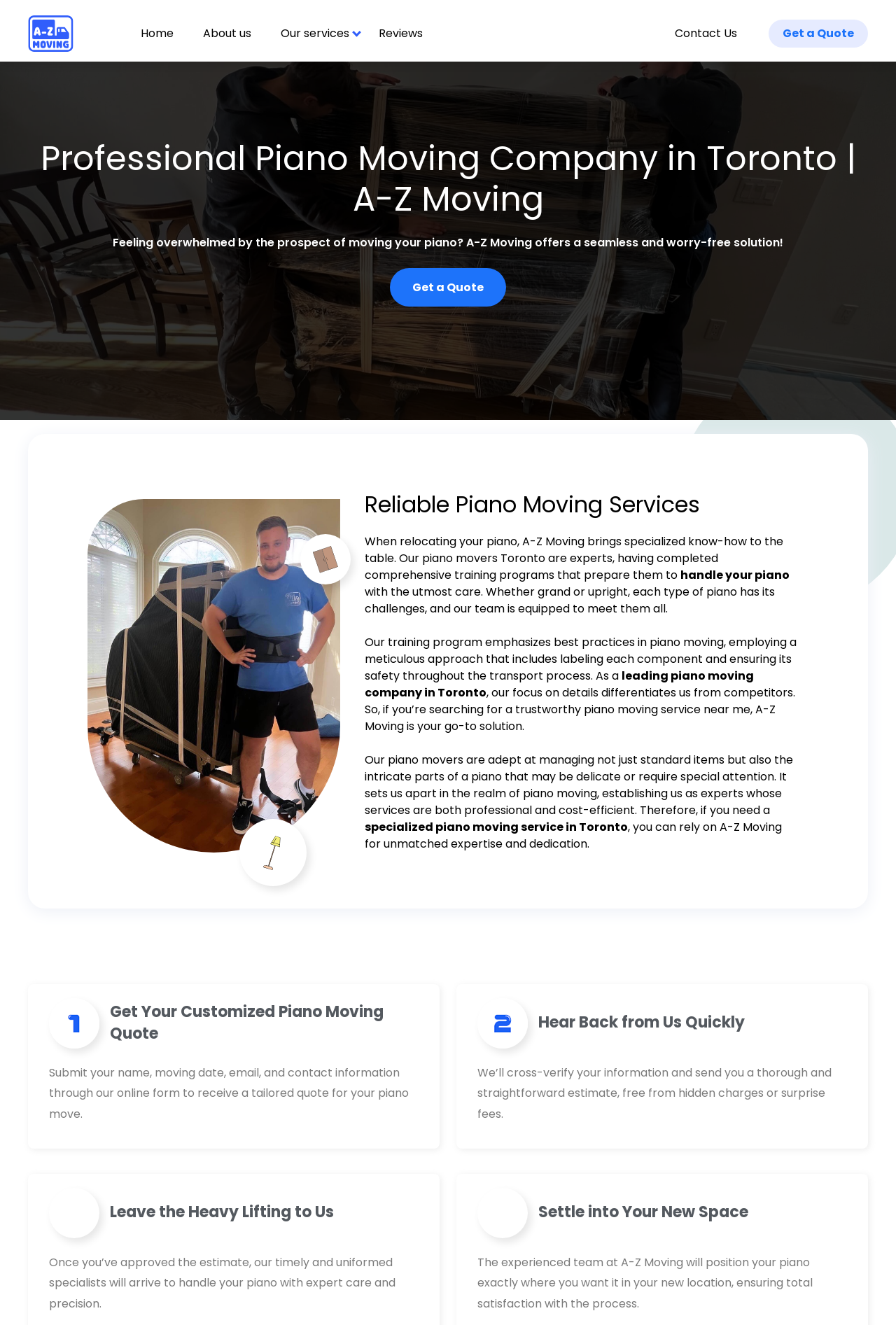Find the bounding box coordinates of the clickable area that will achieve the following instruction: "Click the 'Get a Quote' link".

[0.858, 0.015, 0.969, 0.036]